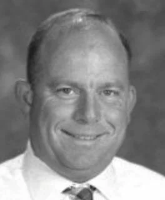Detail everything you observe in the image.

This image features a portrait of Eric Orne, a prominent figure in high school sports, specifically recognized for his achievements as a basketball coach. Inducted into the Quincy Notre Dame Hall of Fame in 2013, Coach Orne has led the Lady Raiders' basketball program to remarkable success, including multiple state championships. Under his guidance, the team has set impressive records, such as winning 79 consecutive games against in-state competition and achieving a perfect season. This photograph captures his professional demeanor, reflecting his dedication and impact on the sport and the athletes he has coached.